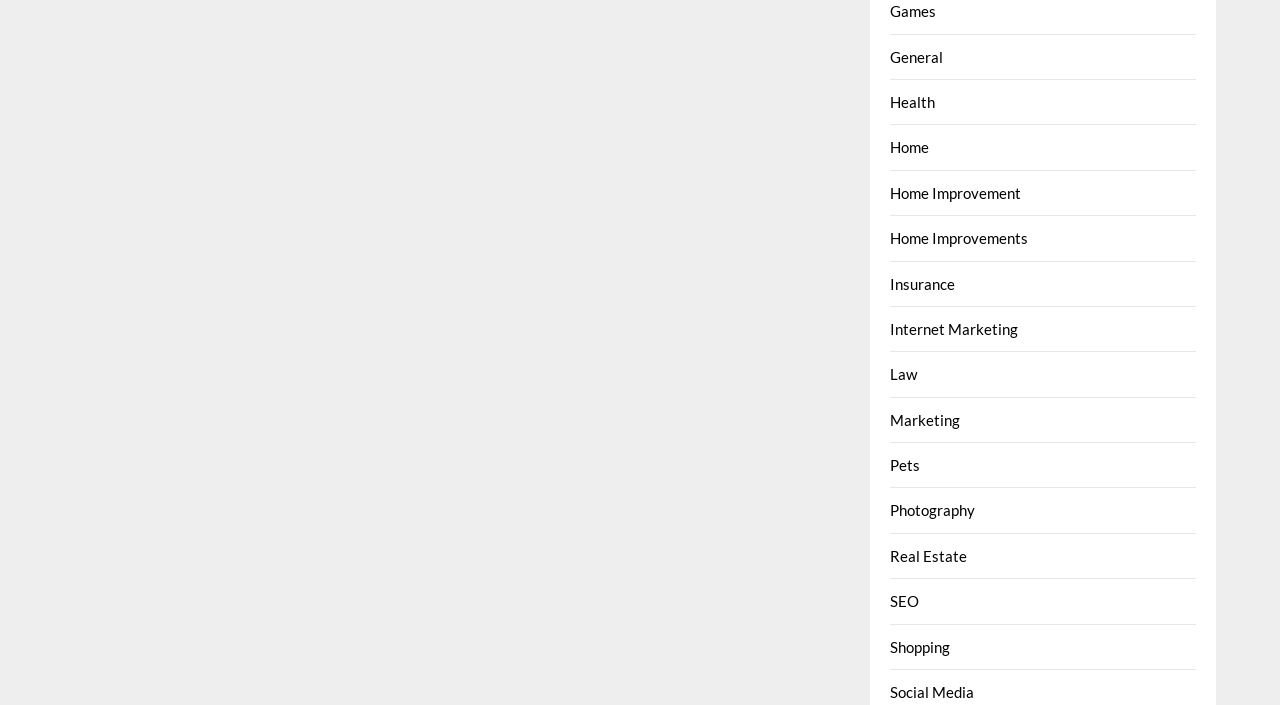How many categories are listed?
Using the image as a reference, answer the question with a short word or phrase.

17